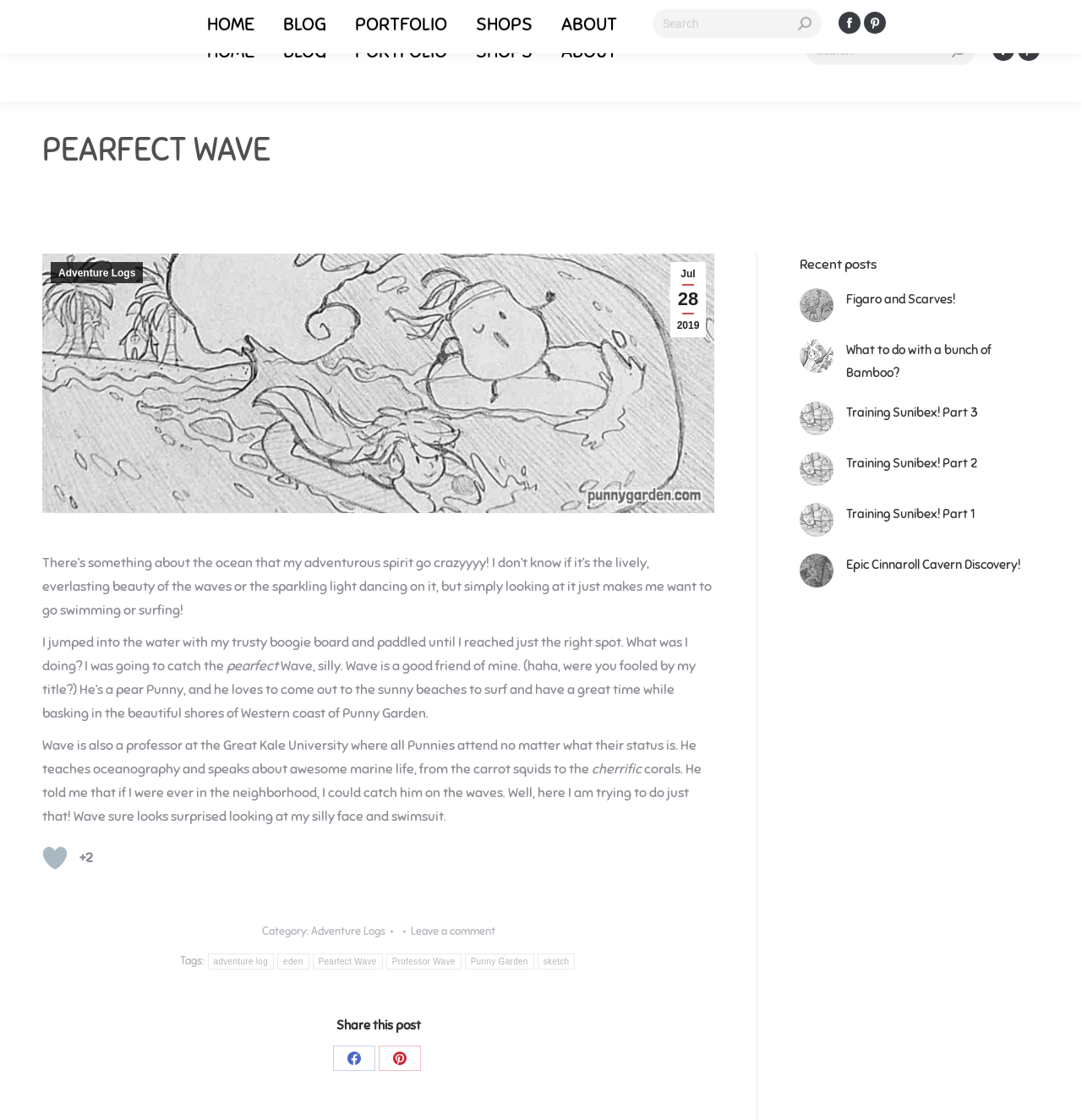Please indicate the bounding box coordinates for the clickable area to complete the following task: "Like the post". The coordinates should be specified as four float numbers between 0 and 1, i.e., [left, top, right, bottom].

[0.039, 0.755, 0.062, 0.777]